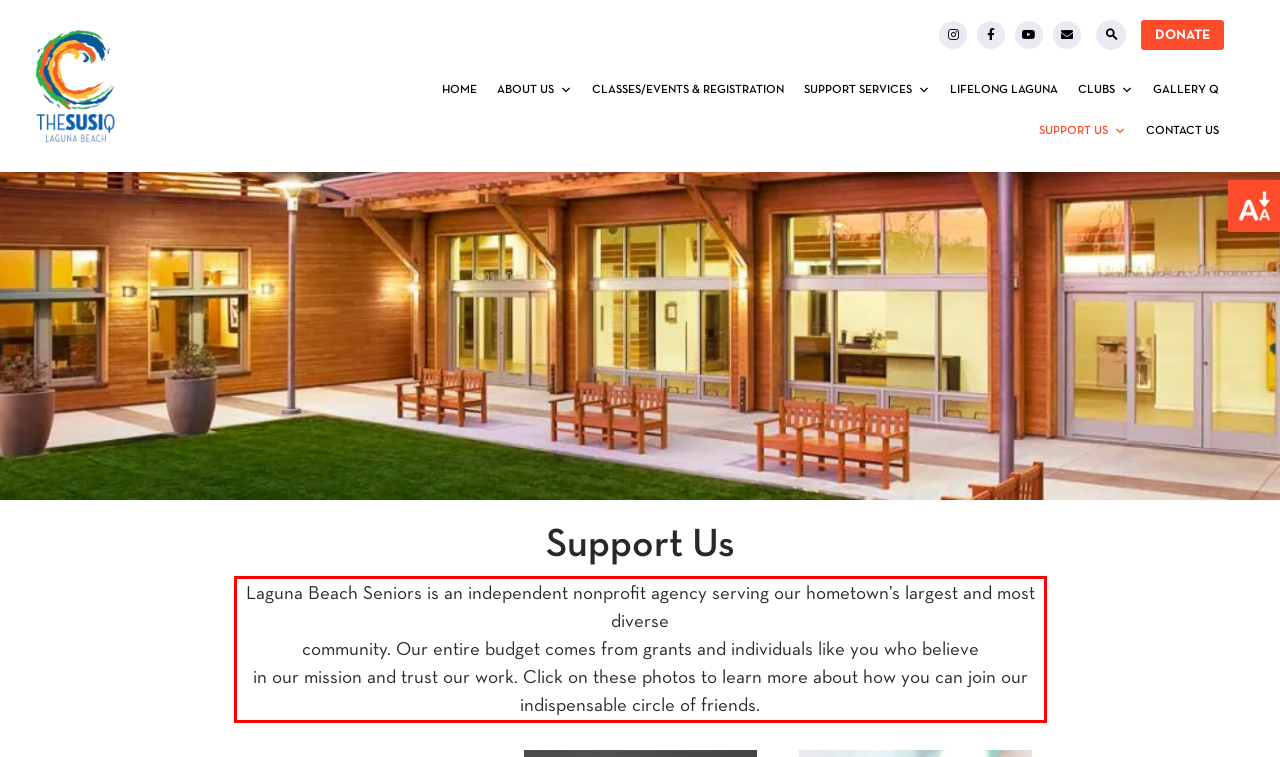In the given screenshot, locate the red bounding box and extract the text content from within it.

Laguna Beach Seniors is an independent nonprofit agency serving our hometown’s largest and most diverse community. Our entire budget comes from grants and individuals like you who believe in our mission and trust our work. Click on these photos to learn more about how you can join our indispensable circle of friends.